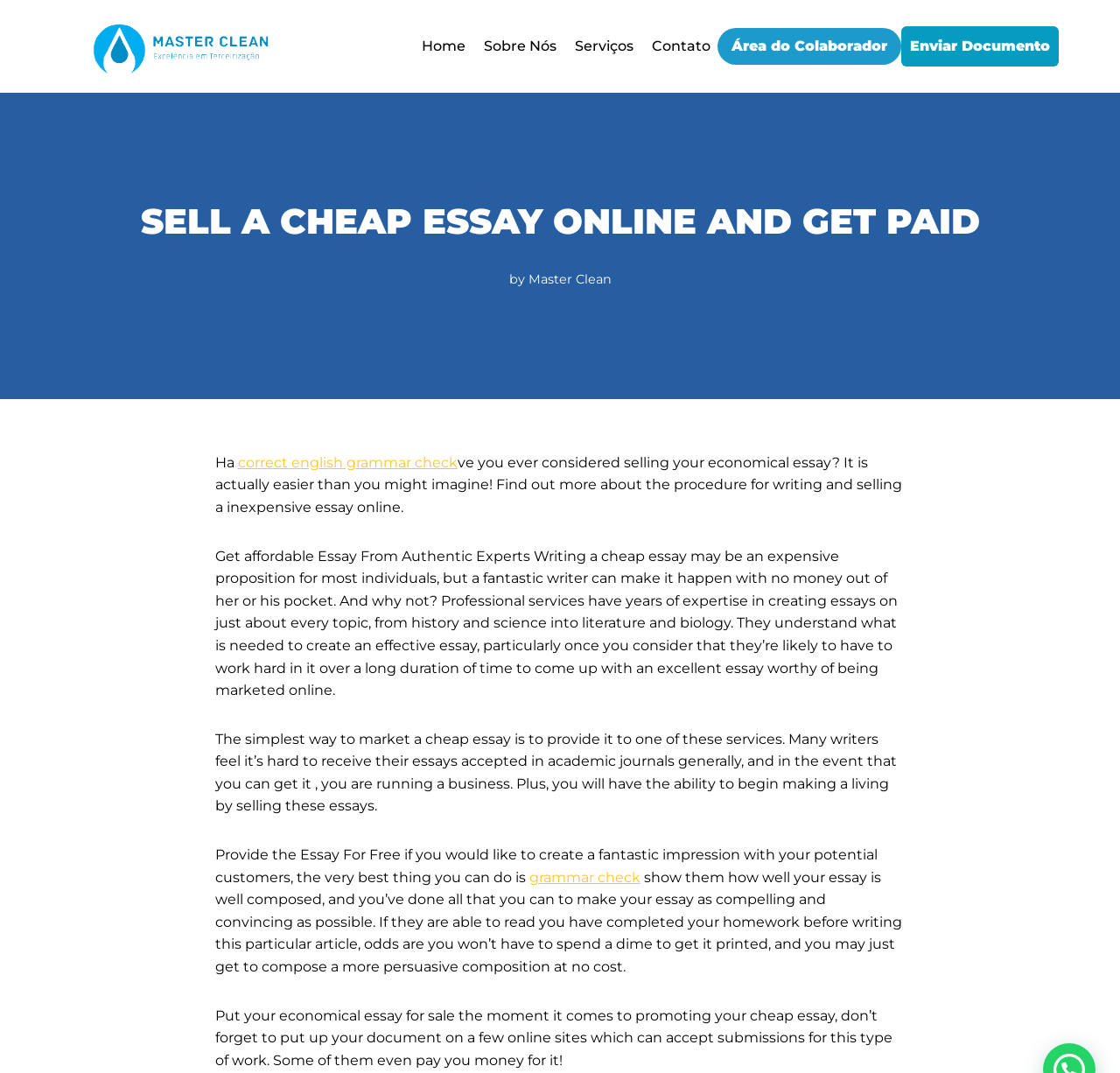Locate the bounding box coordinates of the element I should click to achieve the following instruction: "Click on the 'Master Clean' link".

[0.055, 0.015, 0.273, 0.072]